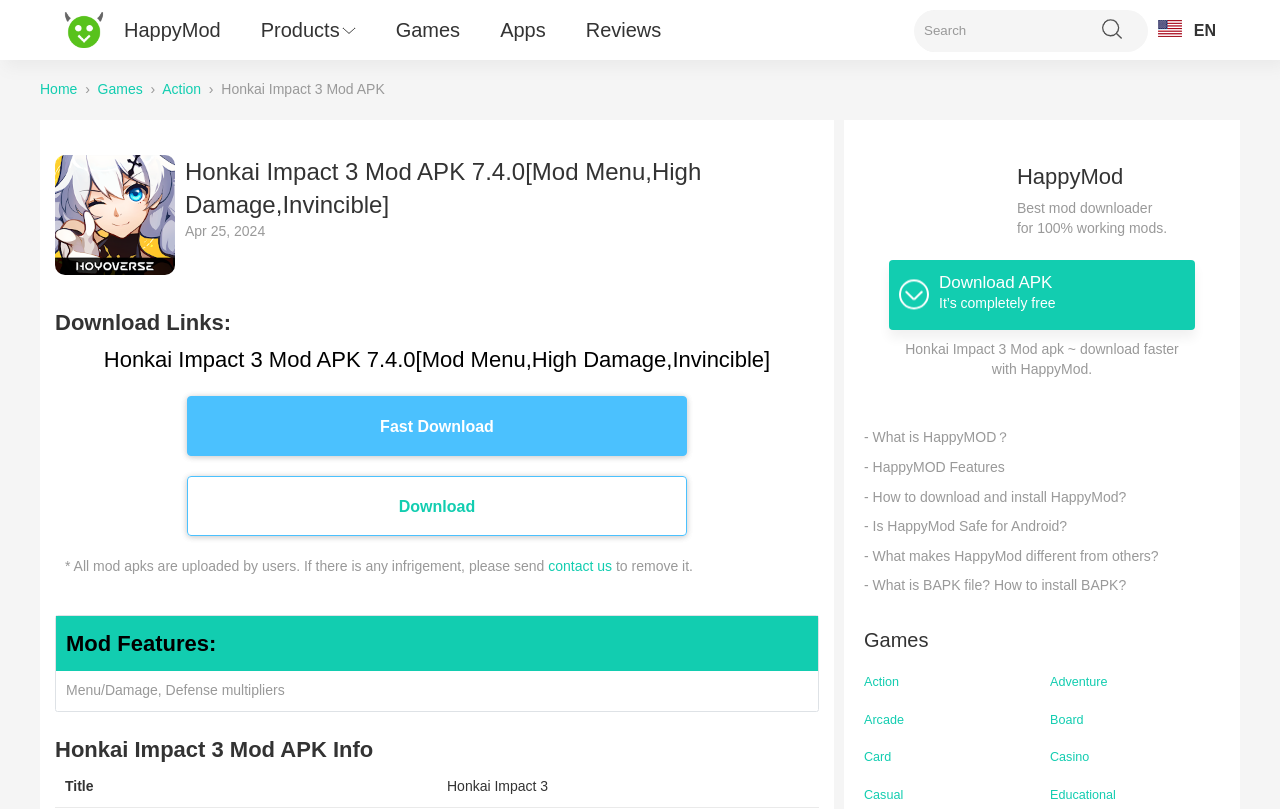Determine the title of the webpage and give its text content.

Honkai Impact 3 Mod APK 7.4.0[Mod Menu,High Damage,Invincible]